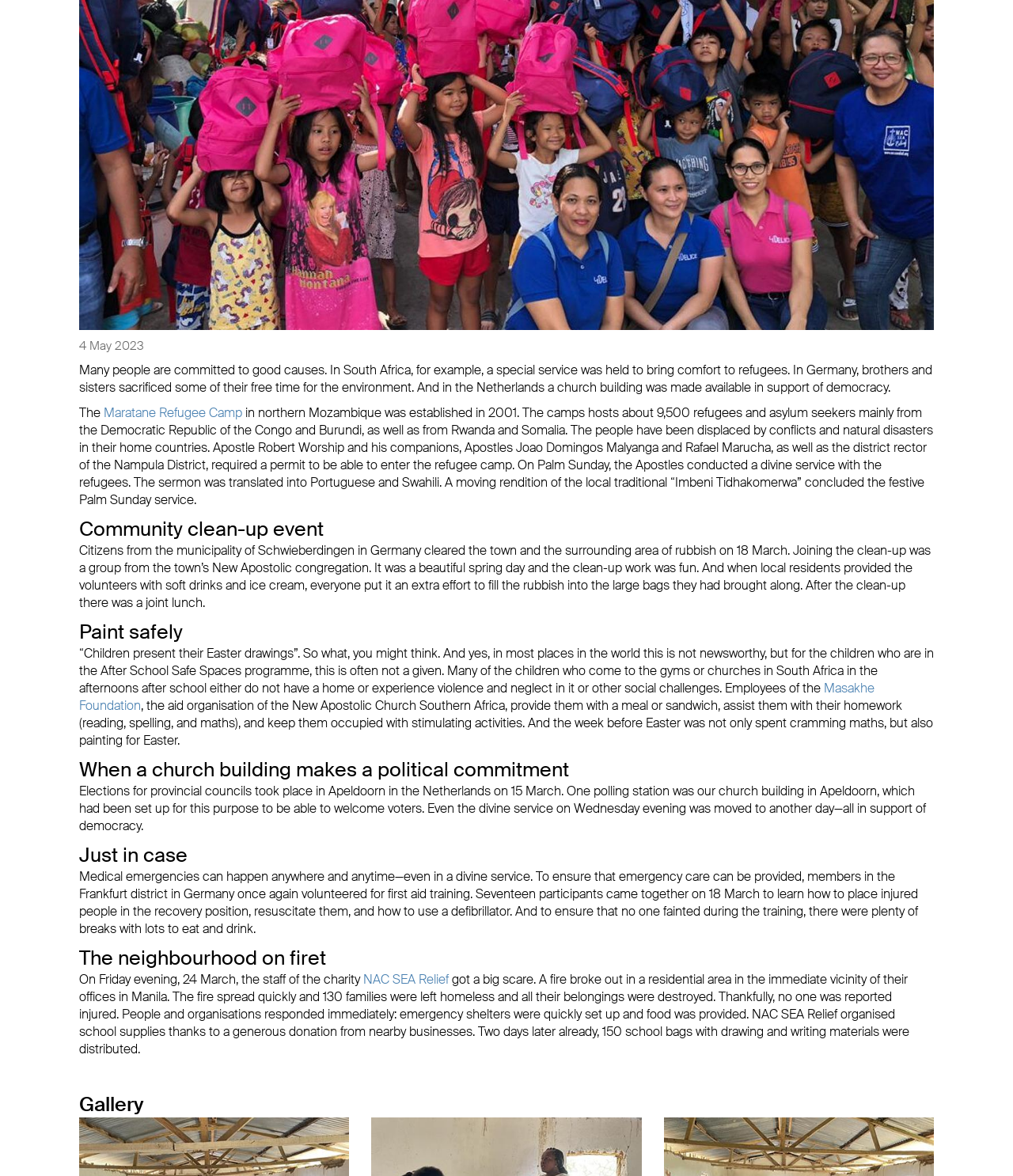Please provide the bounding box coordinates for the UI element as described: "Masakhe Foundation". The coordinates must be four floats between 0 and 1, represented as [left, top, right, bottom].

[0.078, 0.578, 0.863, 0.607]